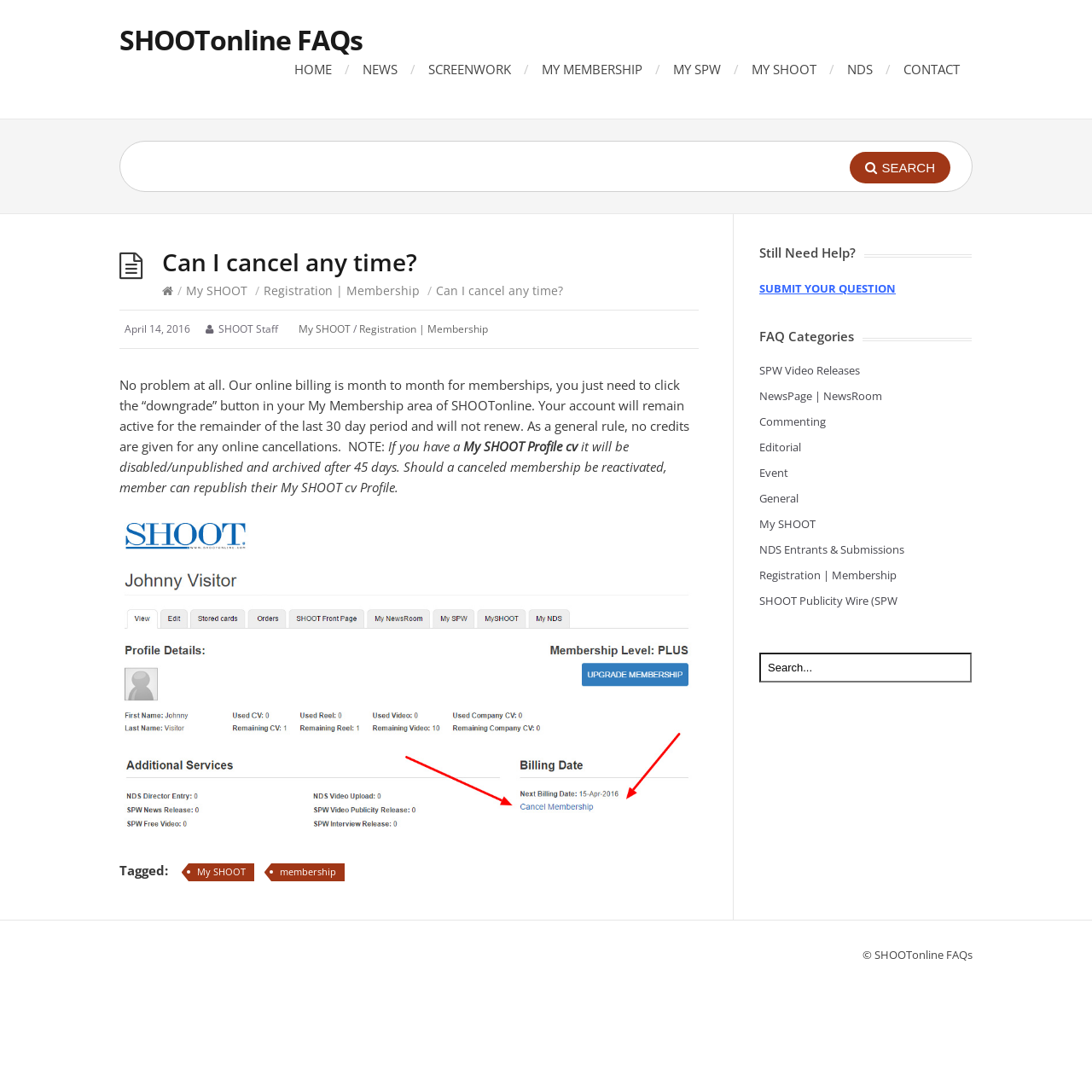Specify the bounding box coordinates of the area that needs to be clicked to achieve the following instruction: "Submit your question".

[0.695, 0.257, 0.82, 0.271]